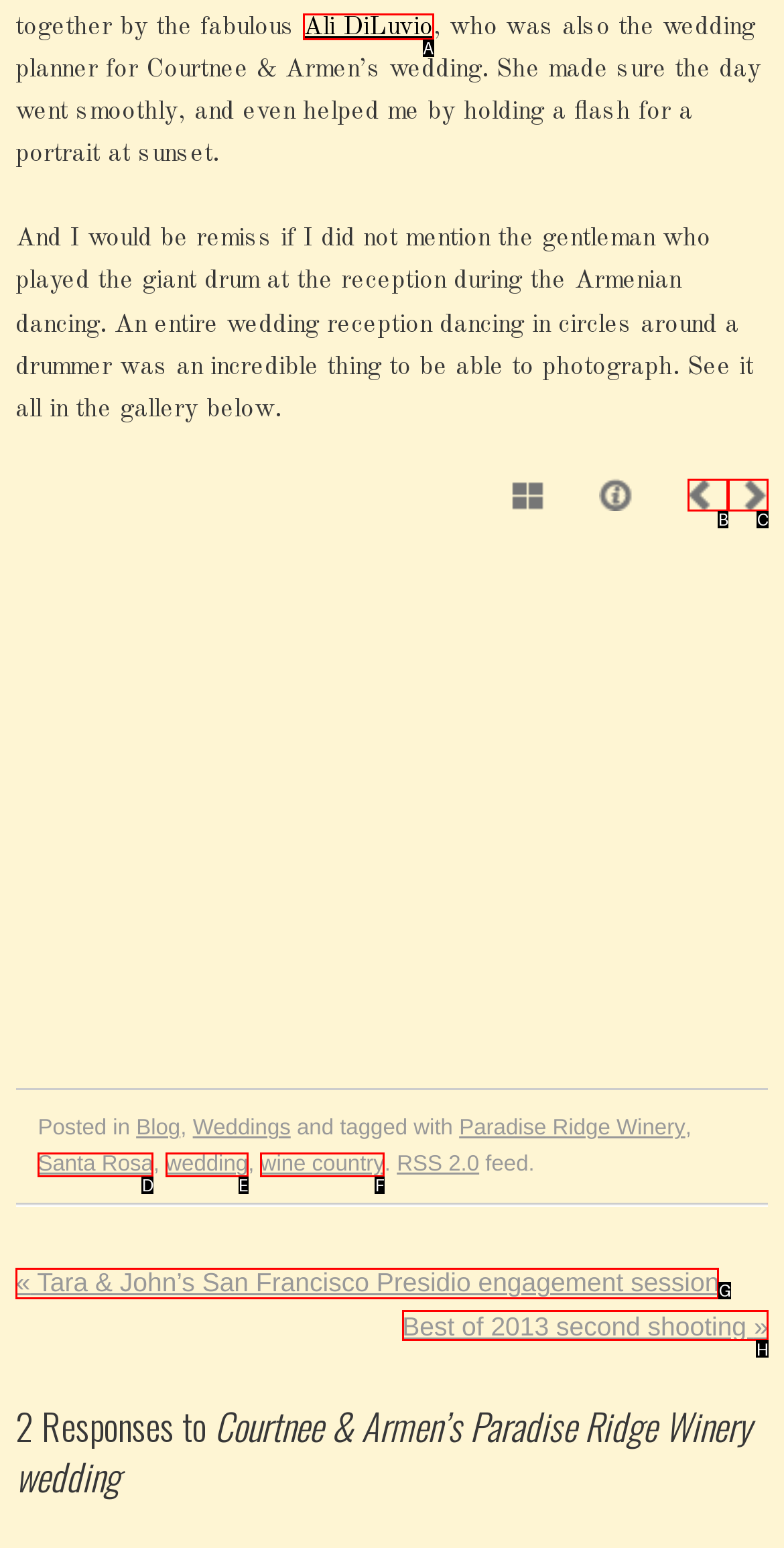Determine the HTML element to be clicked to complete the task: View available services. Answer by giving the letter of the selected option.

None